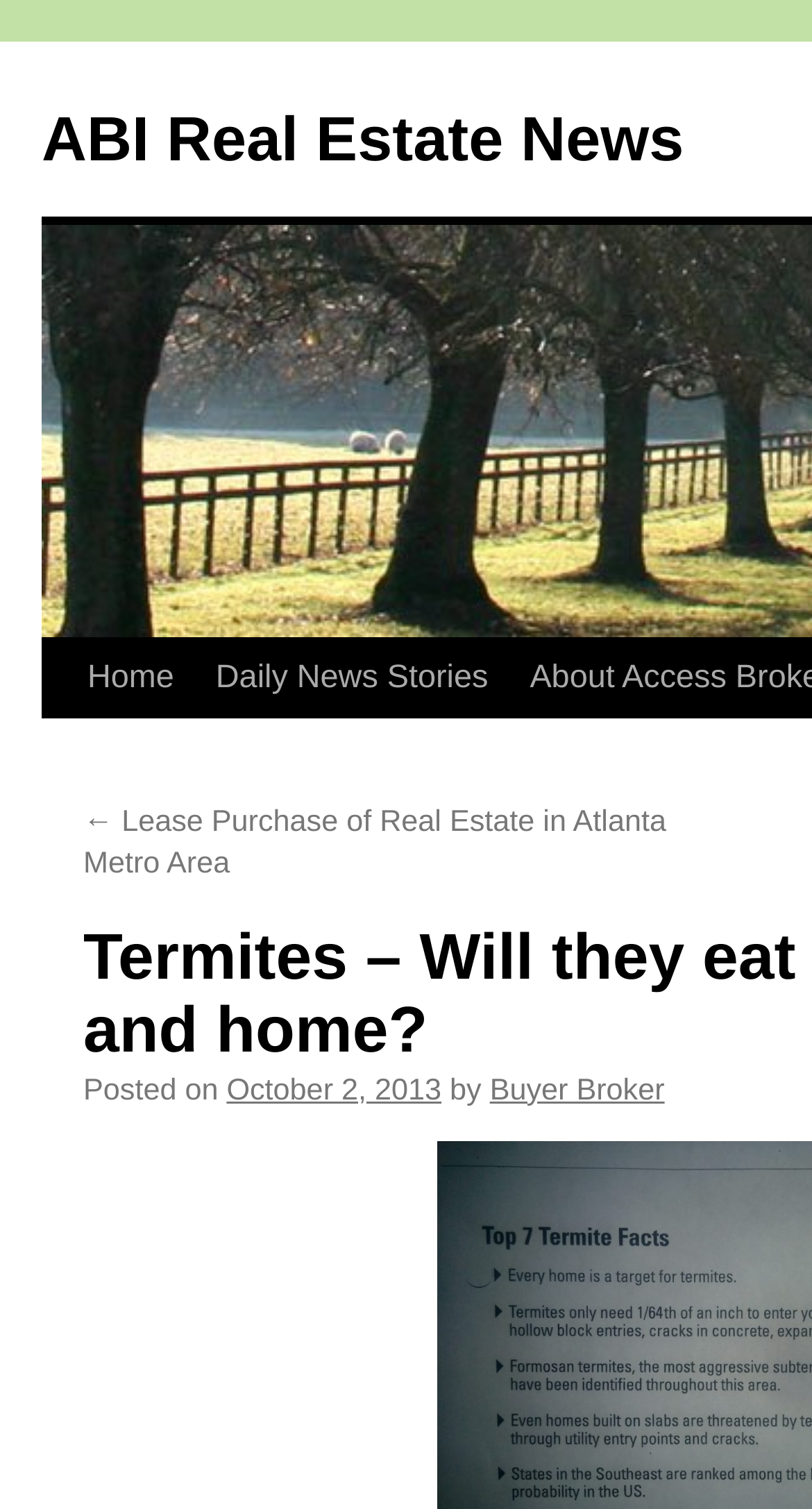Highlight the bounding box coordinates of the element that should be clicked to carry out the following instruction: "view previous news story". The coordinates must be given as four float numbers ranging from 0 to 1, i.e., [left, top, right, bottom].

[0.103, 0.534, 0.821, 0.584]